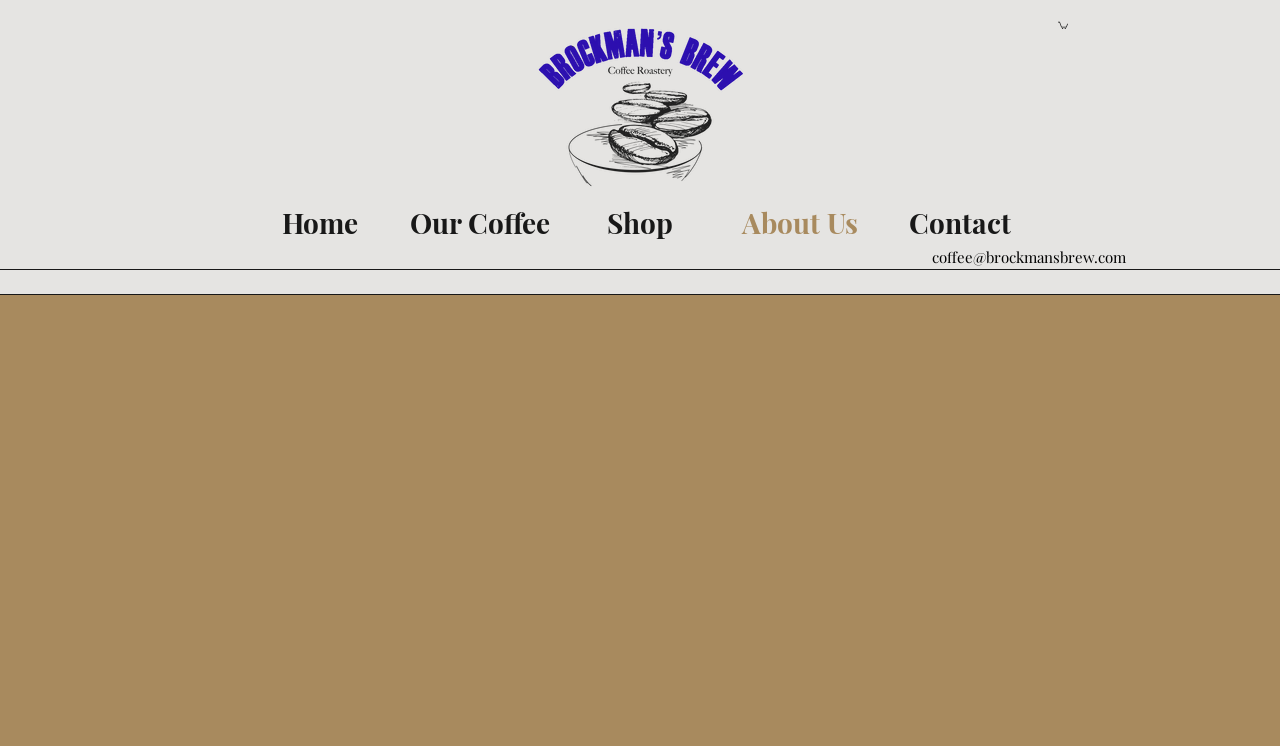What is the purpose of the button with no text?
Please provide a comprehensive and detailed answer to the question.

The button with no text is likely a toggle navigation button, as it is located next to the navigation links and has a similar design. Its purpose is to expand or collapse the navigation menu.